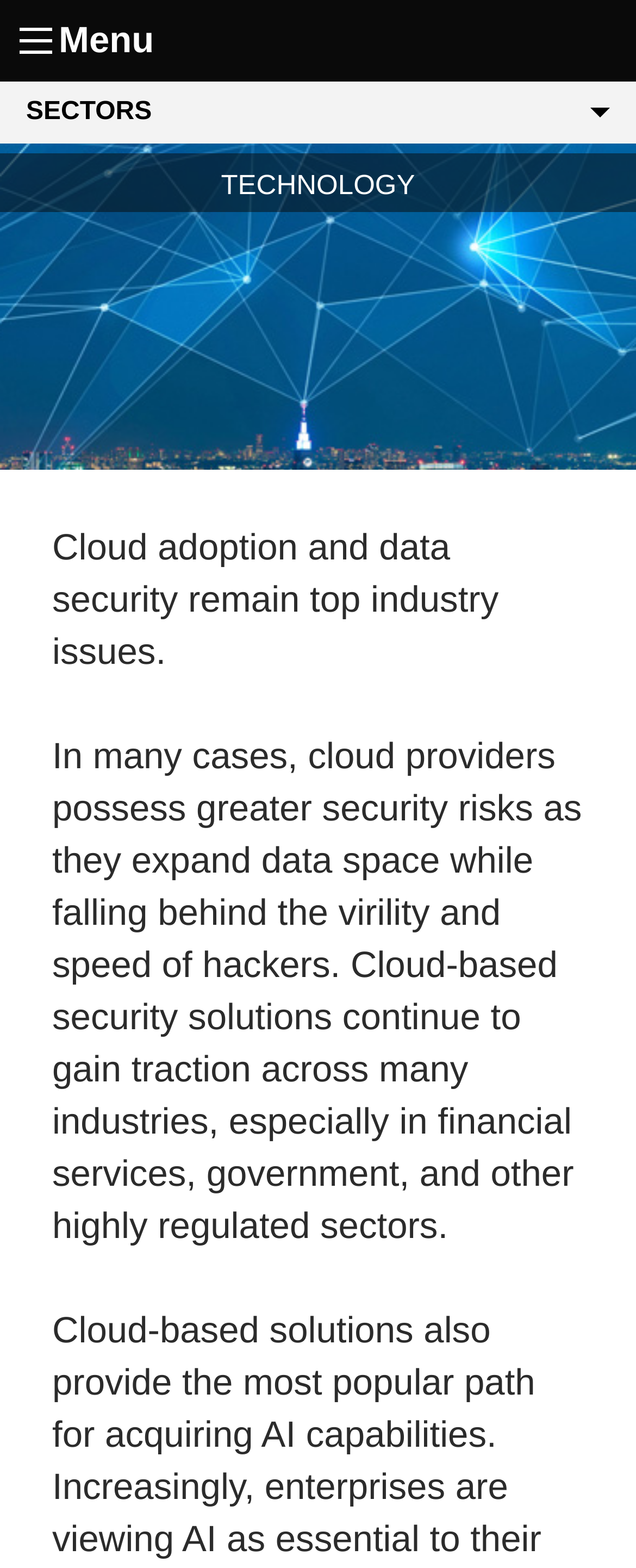Identify and provide the bounding box for the element described by: "SECTORS".

[0.0, 0.052, 1.0, 0.092]